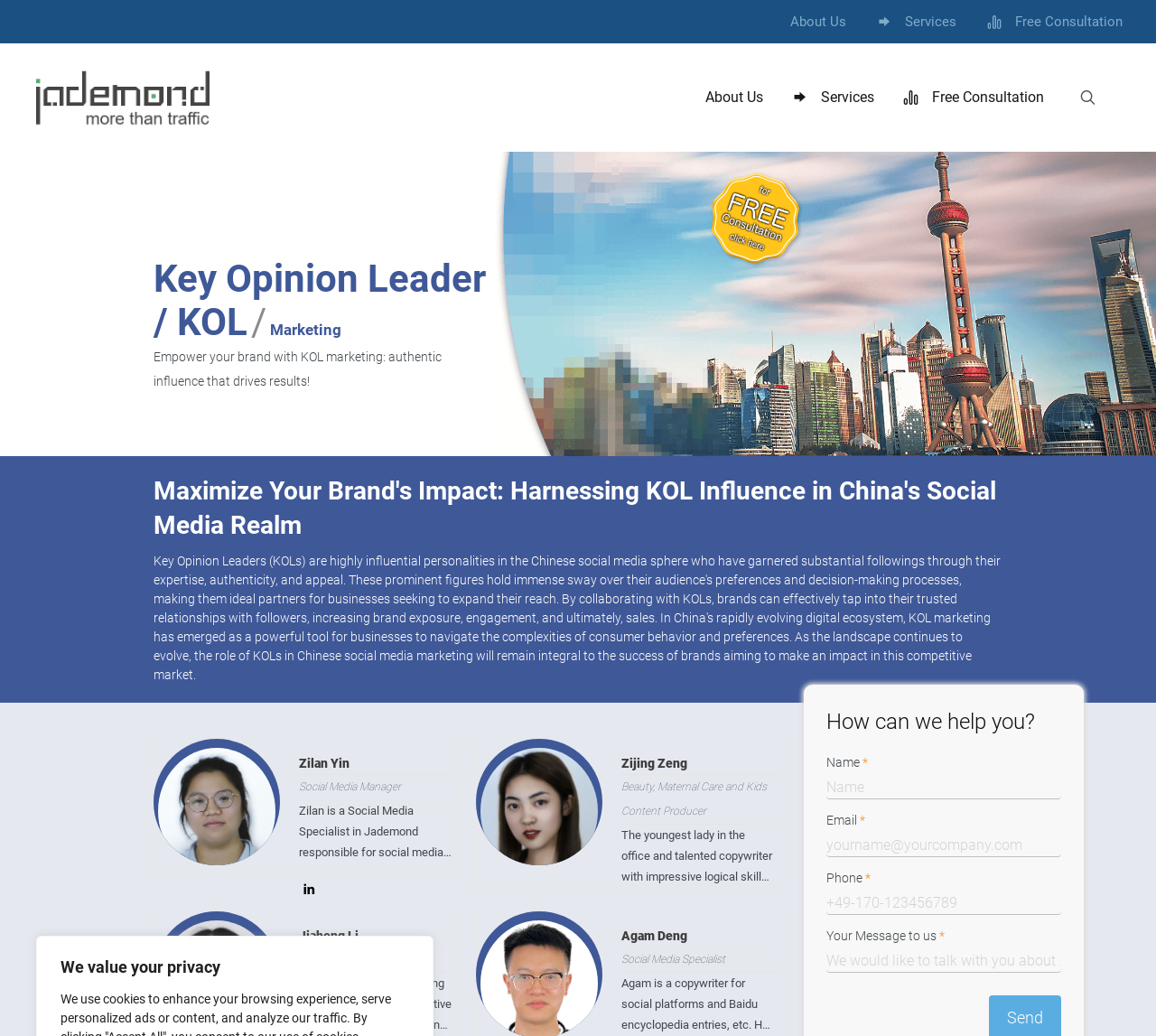Can you find the bounding box coordinates of the area I should click to execute the following instruction: "Learn more about KOL marketing"?

[0.133, 0.227, 0.42, 0.312]